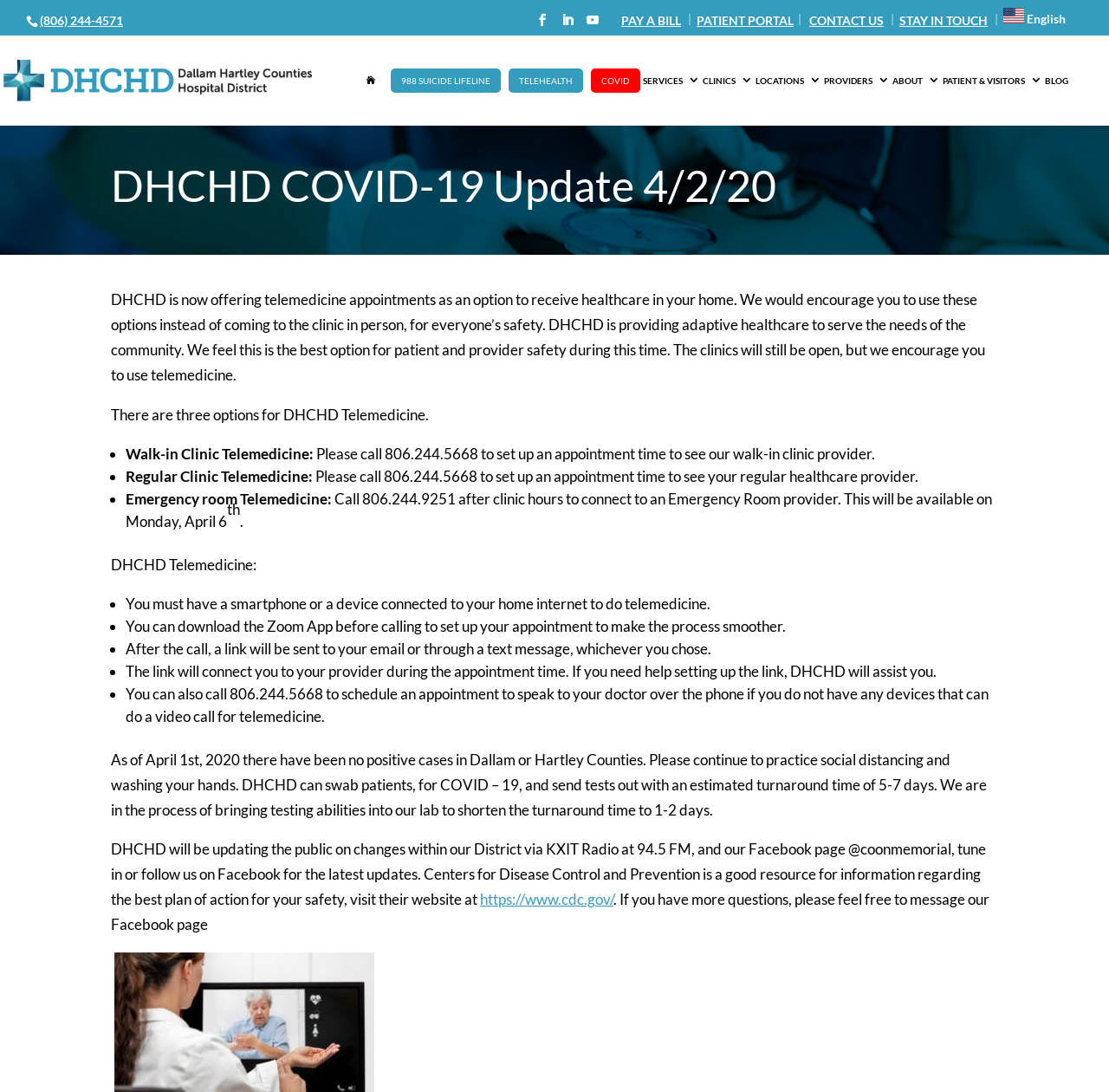Locate the UI element described by CONTACT US and provide its bounding box coordinates. Use the format (top-left x, top-left y, bottom-right x, bottom-right y) with all values as floating point numbers between 0 and 1.

[0.73, 0.013, 0.797, 0.033]